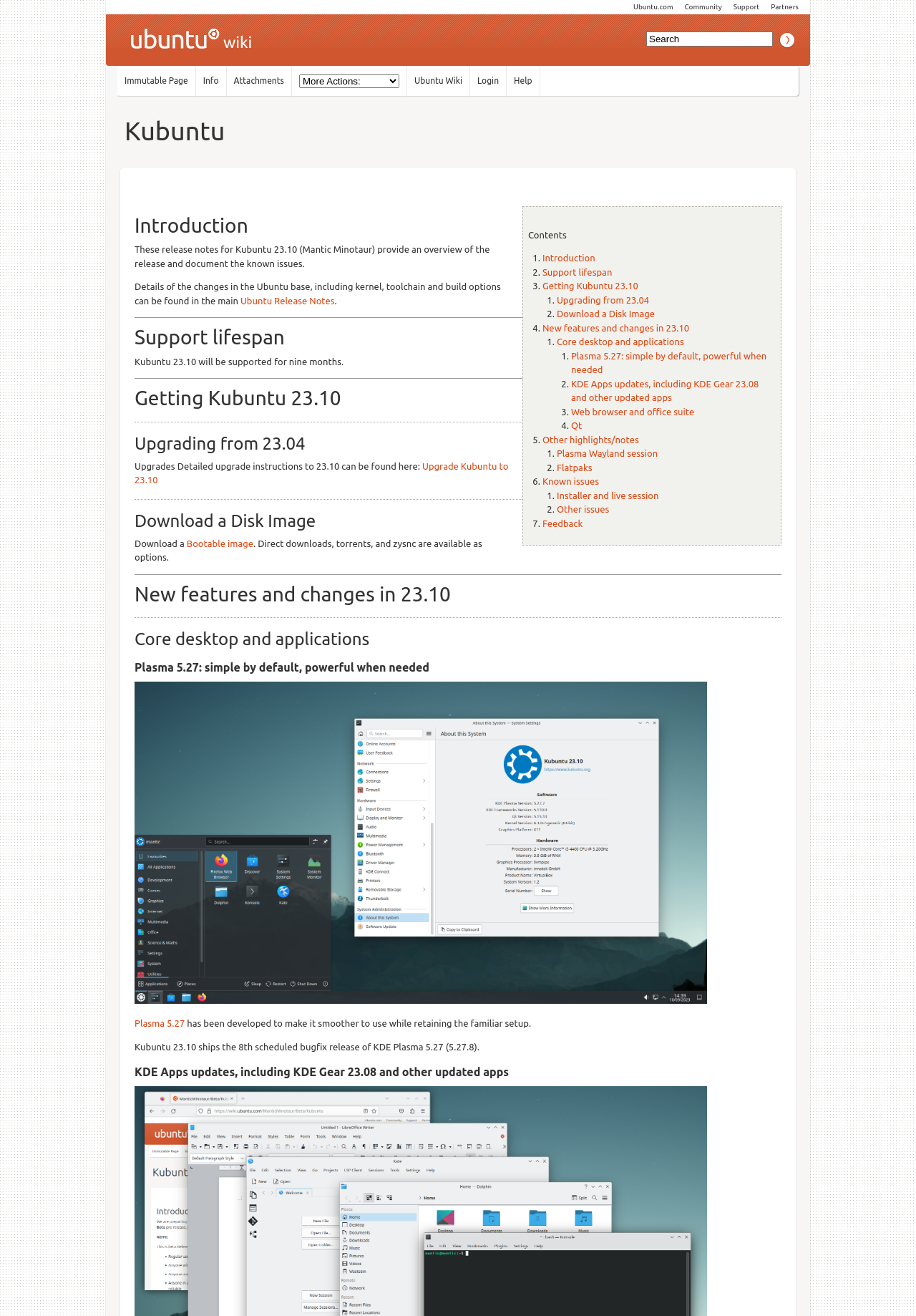Please analyze the image and give a detailed answer to the question:
How many months will Kubuntu 23.10 be supported?

I found the answer by looking at the section 'Support lifespan' which states that 'Kubuntu 23.10 will be supported for nine months'.